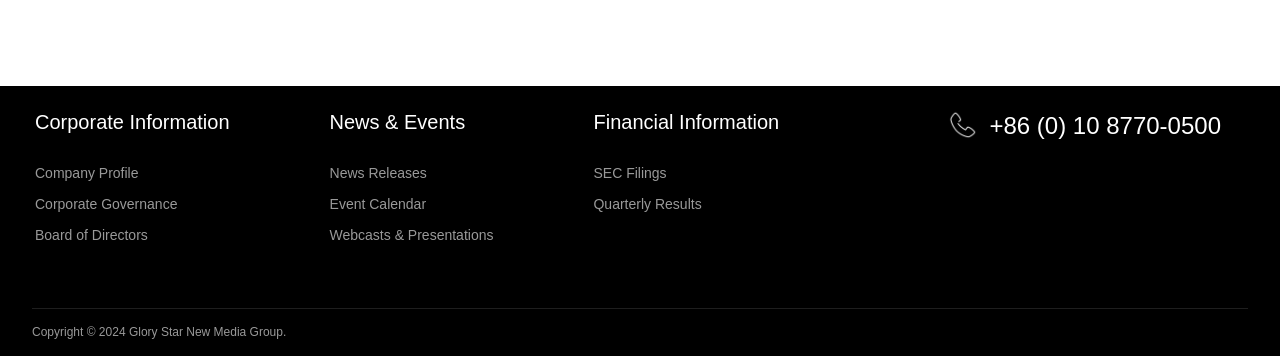Specify the bounding box coordinates of the element's area that should be clicked to execute the given instruction: "View company profile". The coordinates should be four float numbers between 0 and 1, i.e., [left, top, right, bottom].

[0.027, 0.463, 0.179, 0.508]